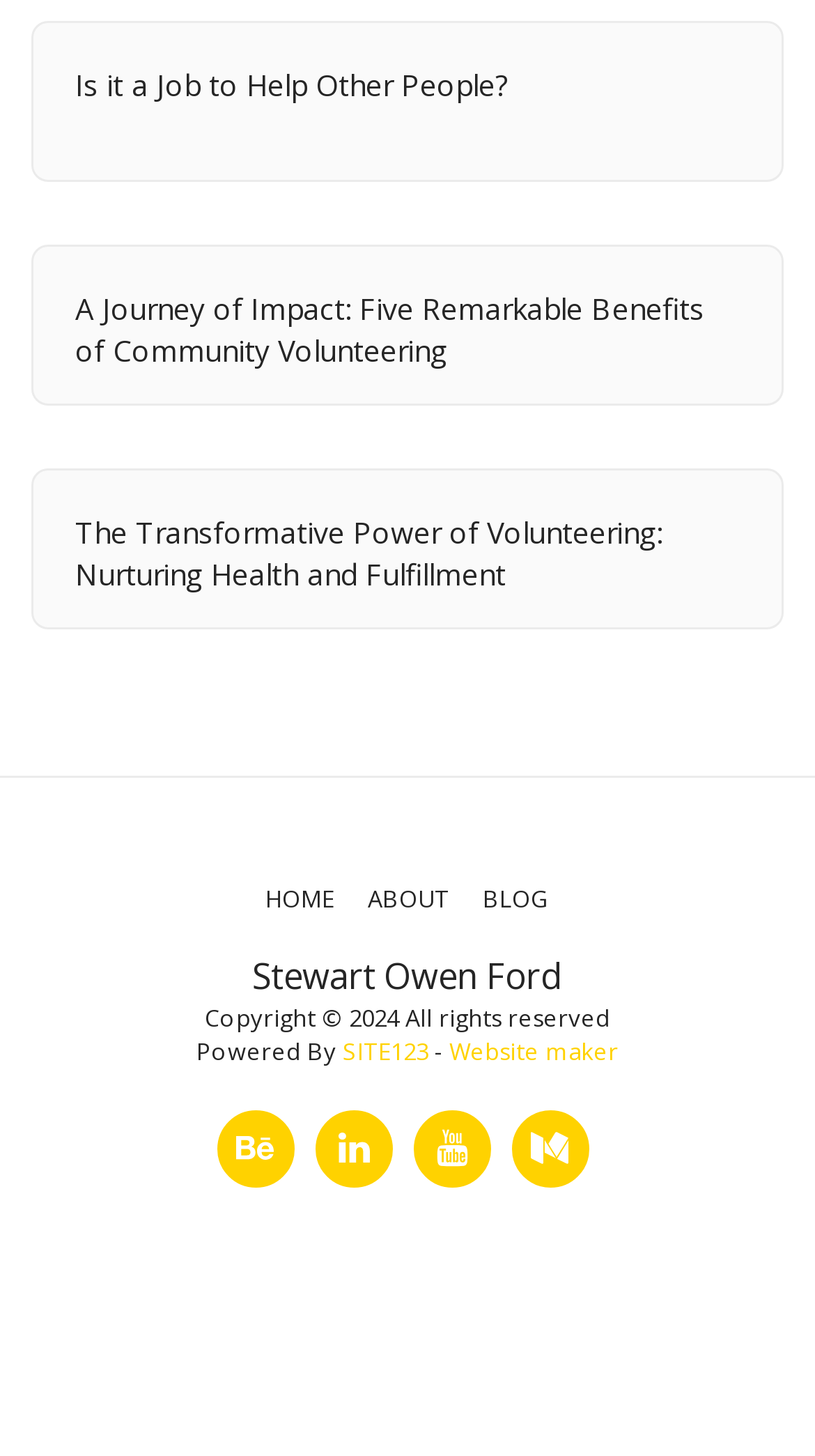Please specify the bounding box coordinates of the region to click in order to perform the following instruction: "visit 'SITE123' website".

[0.421, 0.711, 0.526, 0.732]